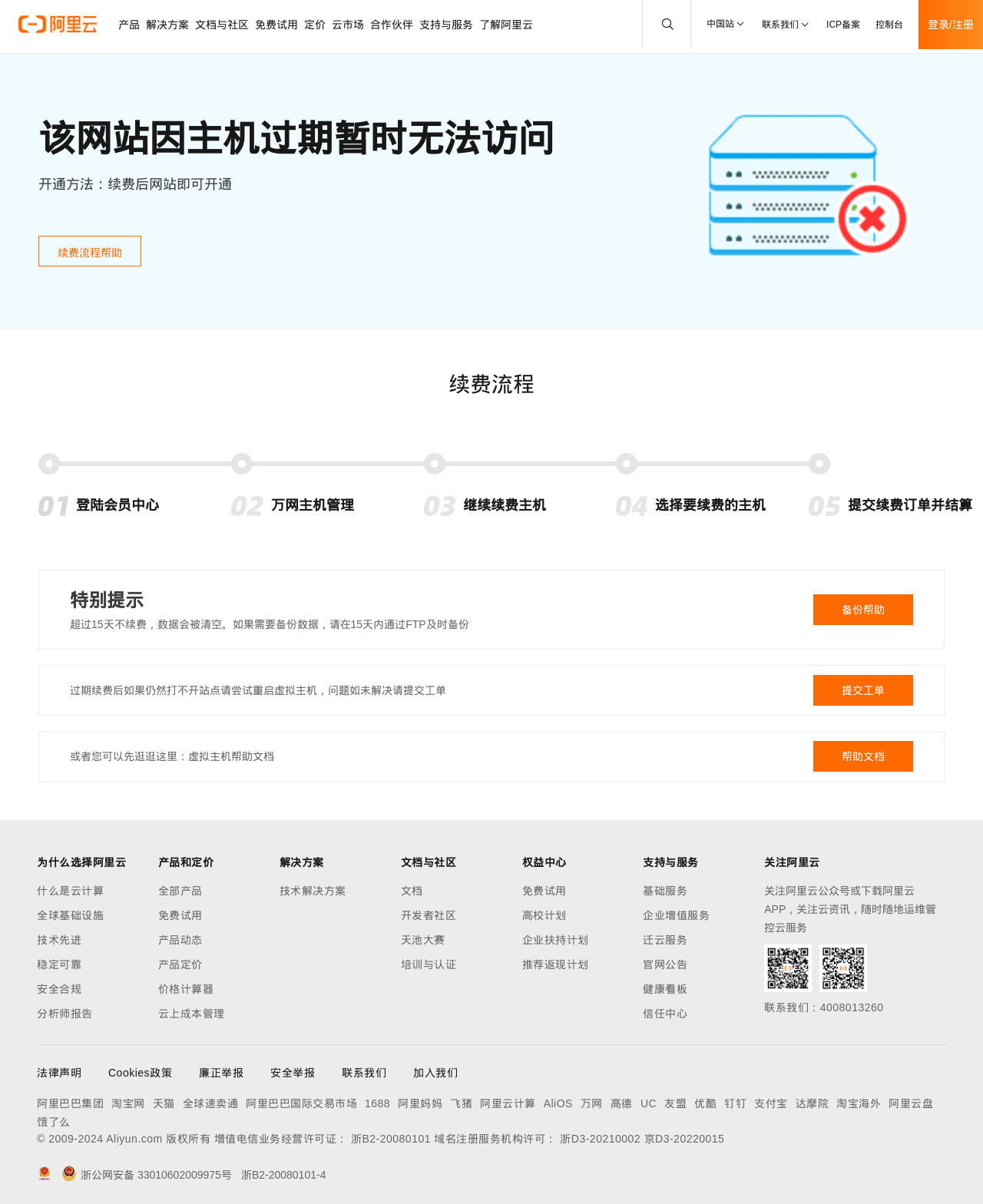Identify the bounding box coordinates of the region that should be clicked to execute the following instruction: "Click the '续费流程帮助' button".

[0.039, 0.196, 0.144, 0.222]